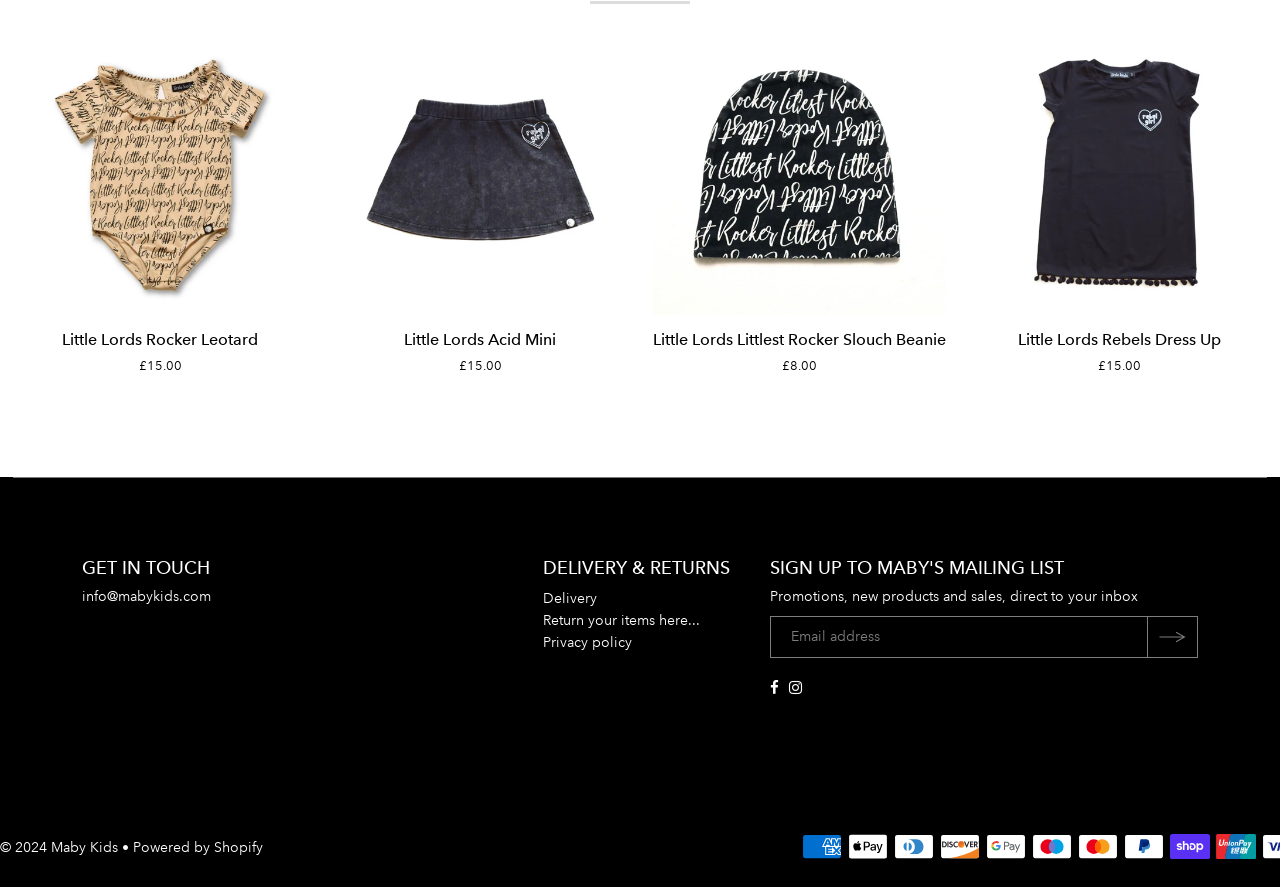How can you contact Maby Kids?
Please use the image to provide a one-word or short phrase answer.

info@mabykids.com